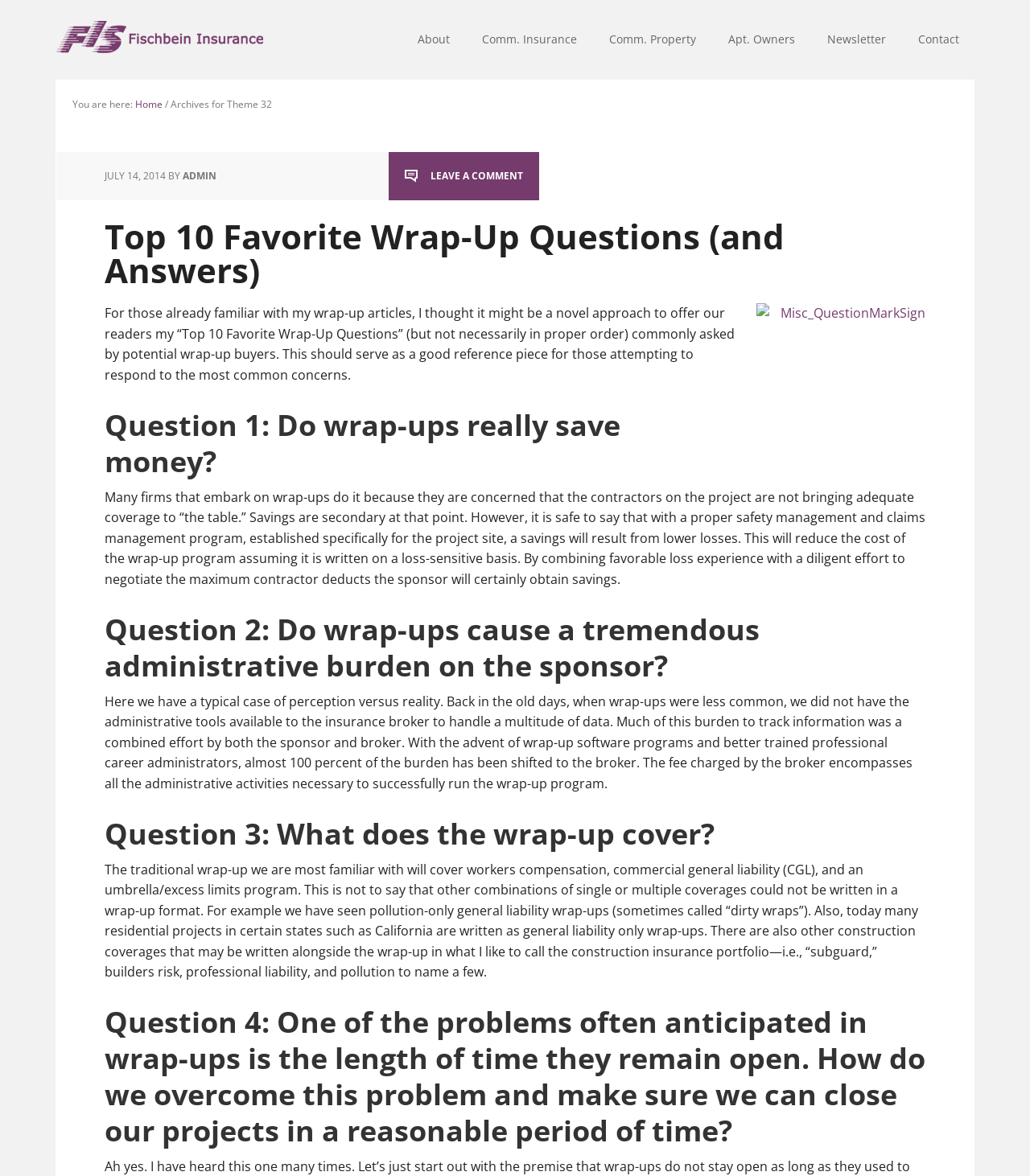Utilize the details in the image to thoroughly answer the following question: What is the purpose of a wrap-up program?

According to the article, one of the purposes of a wrap-up program is to save money. This is mentioned in the answer to Question 1, which states that 'with a proper safety management and claims management program, established specifically for the project site, a savings will result from lower losses'.